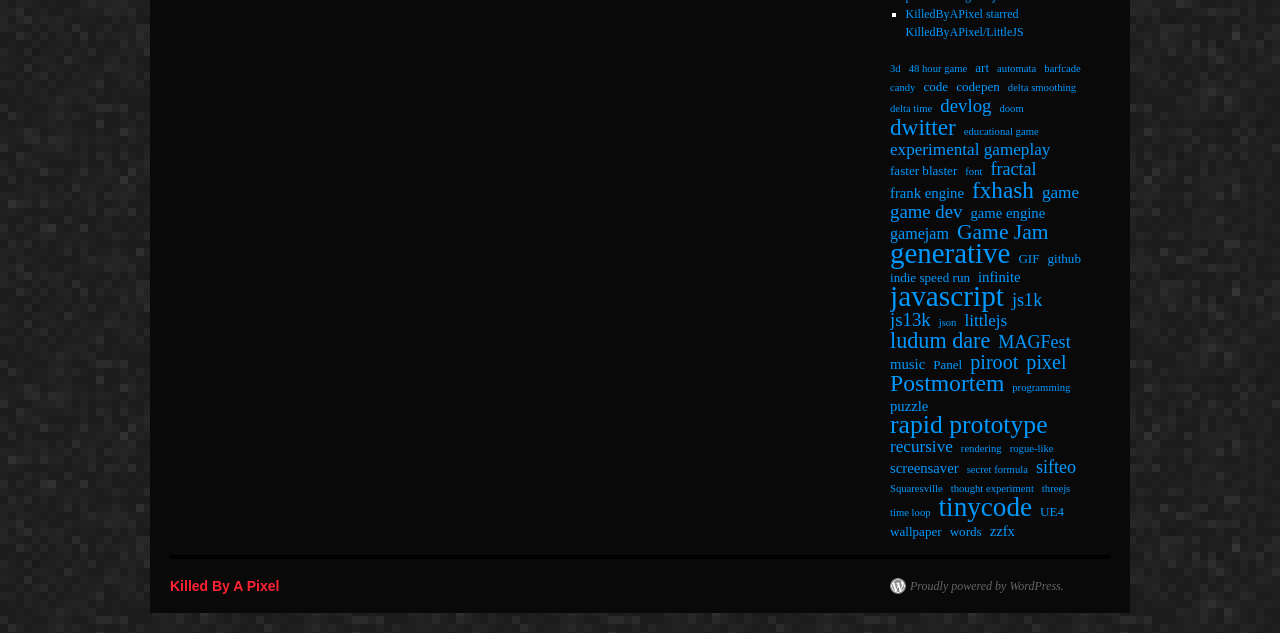Carefully observe the image and respond to the question with a detailed answer:
What is the text of the content info element?

The text of the content info element is empty because the content info element has an OCR text of '' and a bounding box coordinate of [0.133, 0.876, 0.867, 0.968].